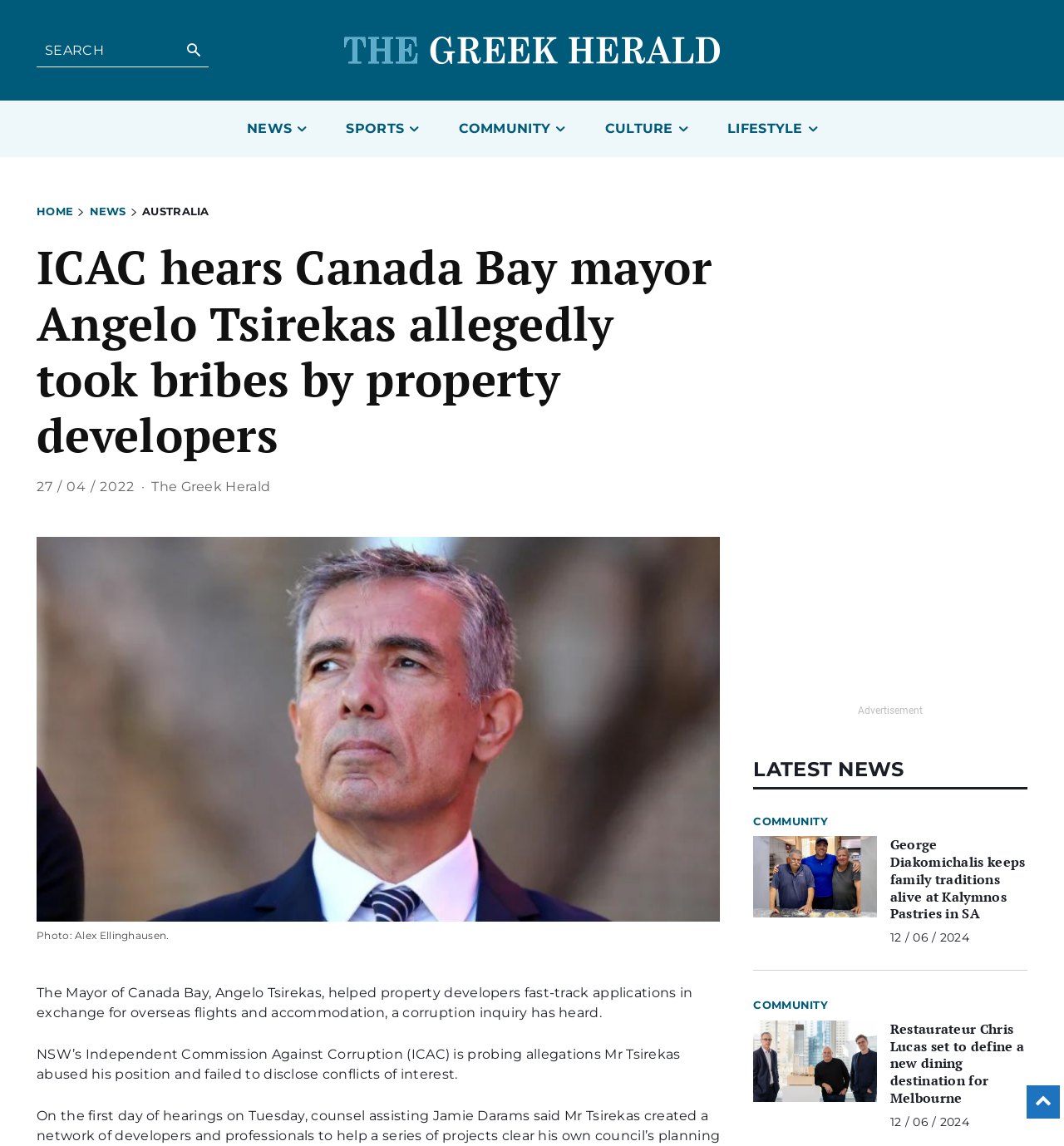Locate the bounding box coordinates of the element you need to click to accomplish the task described by this instruction: "Read the article about George Diakomichalis".

[0.708, 0.73, 0.824, 0.801]